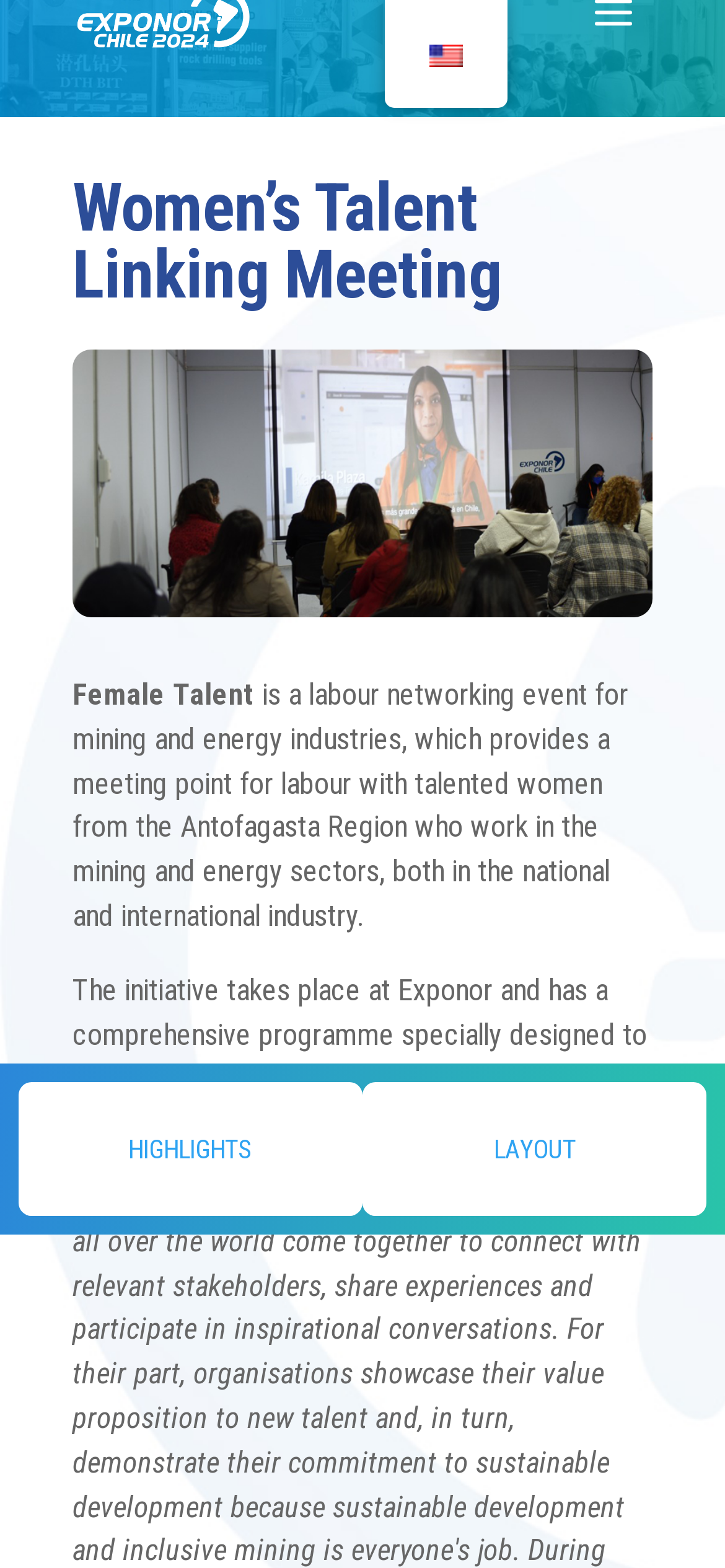Extract the bounding box coordinates of the UI element described by: "parent_node: Women’s Talent Linking Meeting". The coordinates should include four float numbers ranging from 0 to 1, e.g., [left, top, right, bottom].

[0.531, 0.0, 0.7, 0.069]